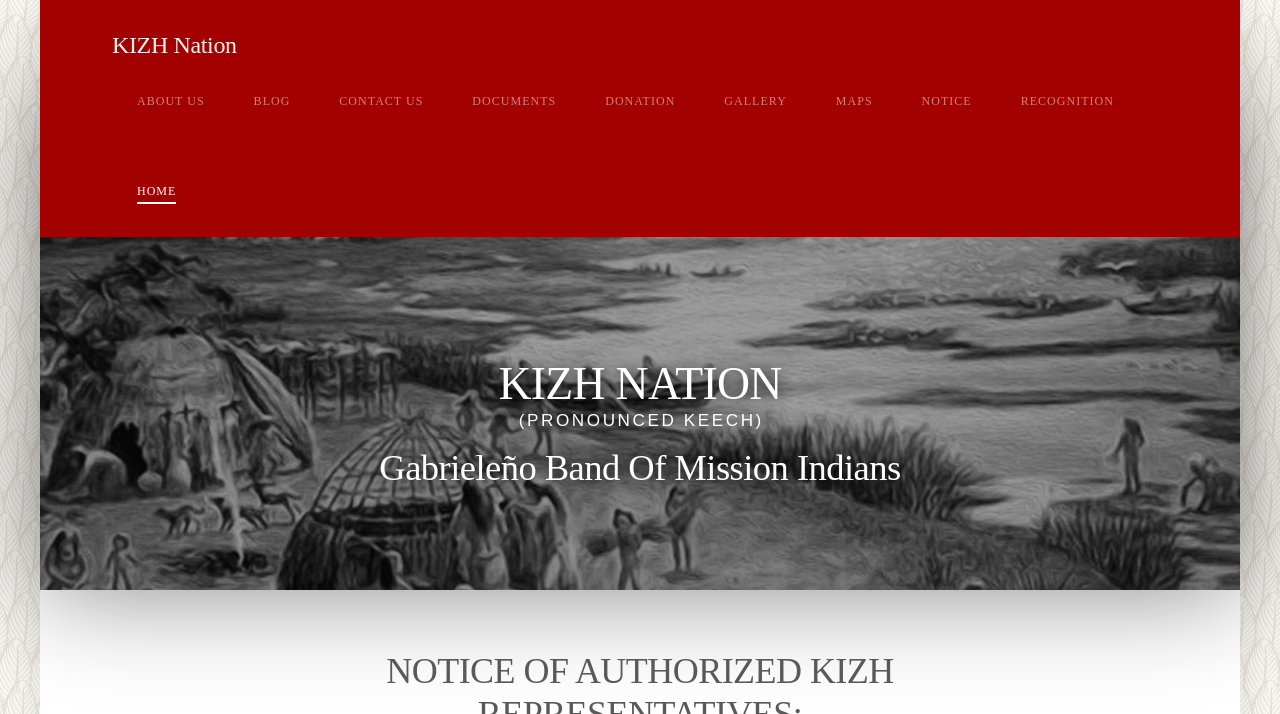What is the name of the tribe?
Look at the image and provide a short answer using one word or a phrase.

Gabrieleño